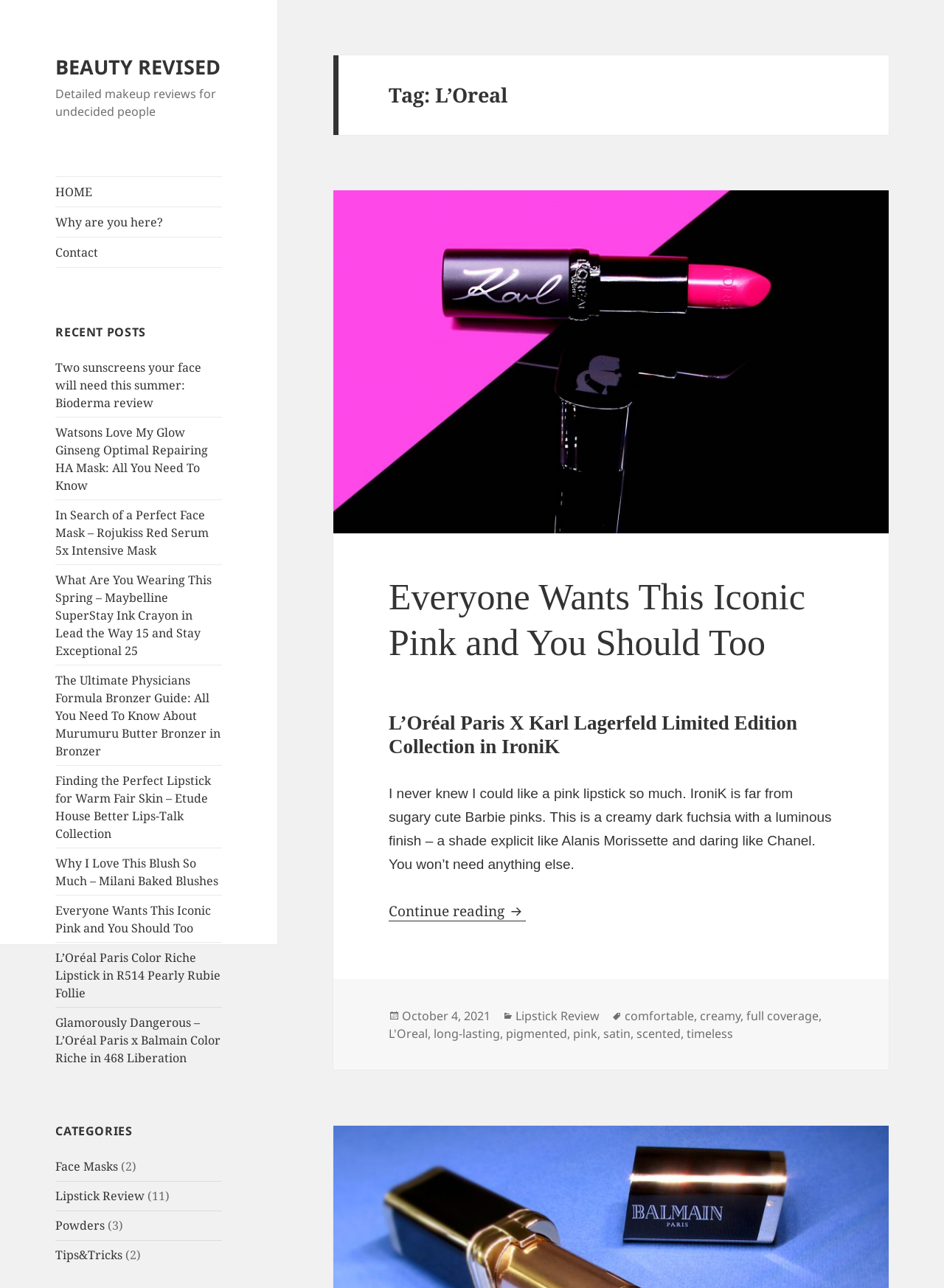Please predict the bounding box coordinates (top-left x, top-left y, bottom-right x, bottom-right y) for the UI element in the screenshot that fits the description: Lipstick Review

[0.059, 0.922, 0.153, 0.935]